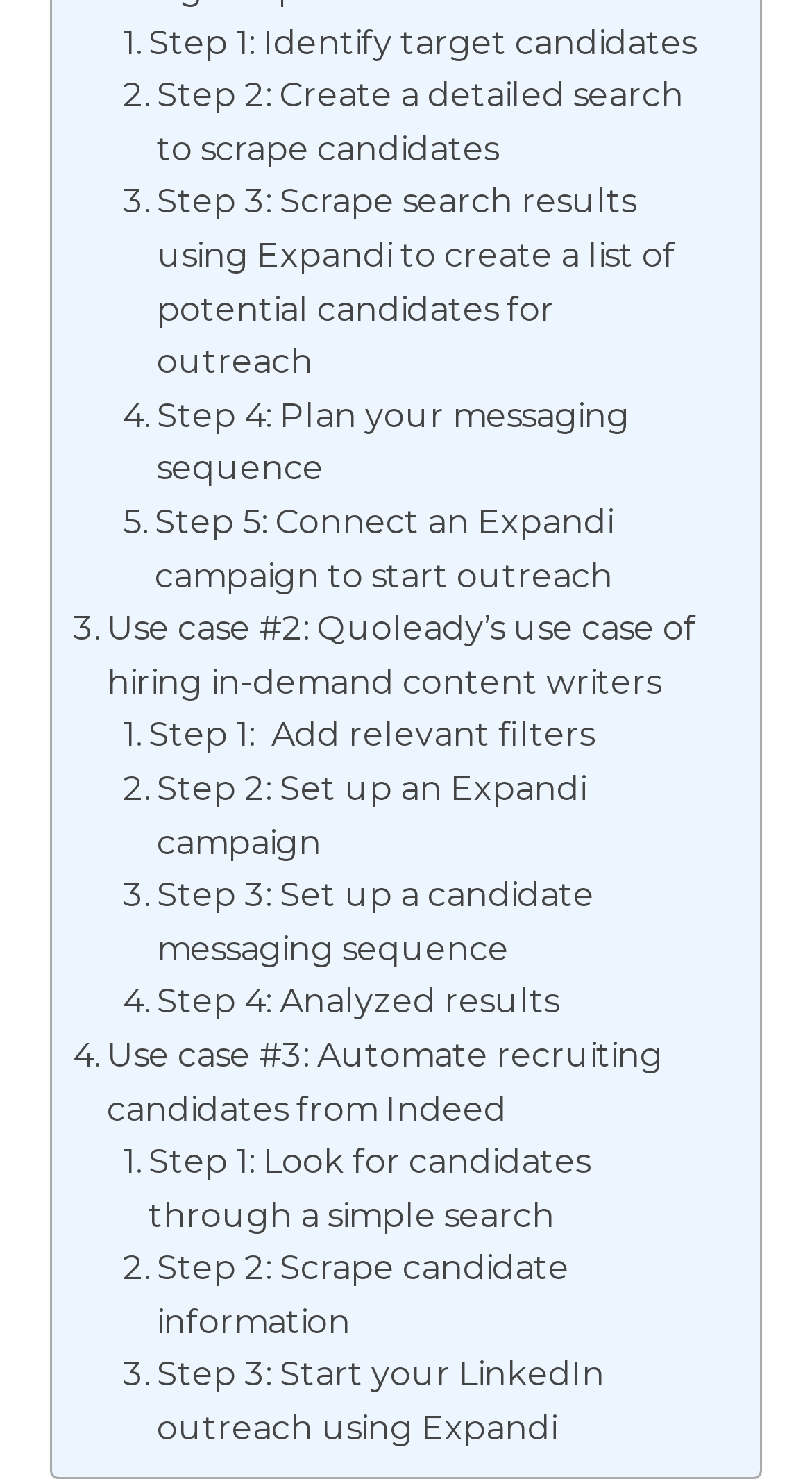What is the first step in identifying target candidates?
Answer the question with a single word or phrase by looking at the picture.

Step 1: Identify target candidates